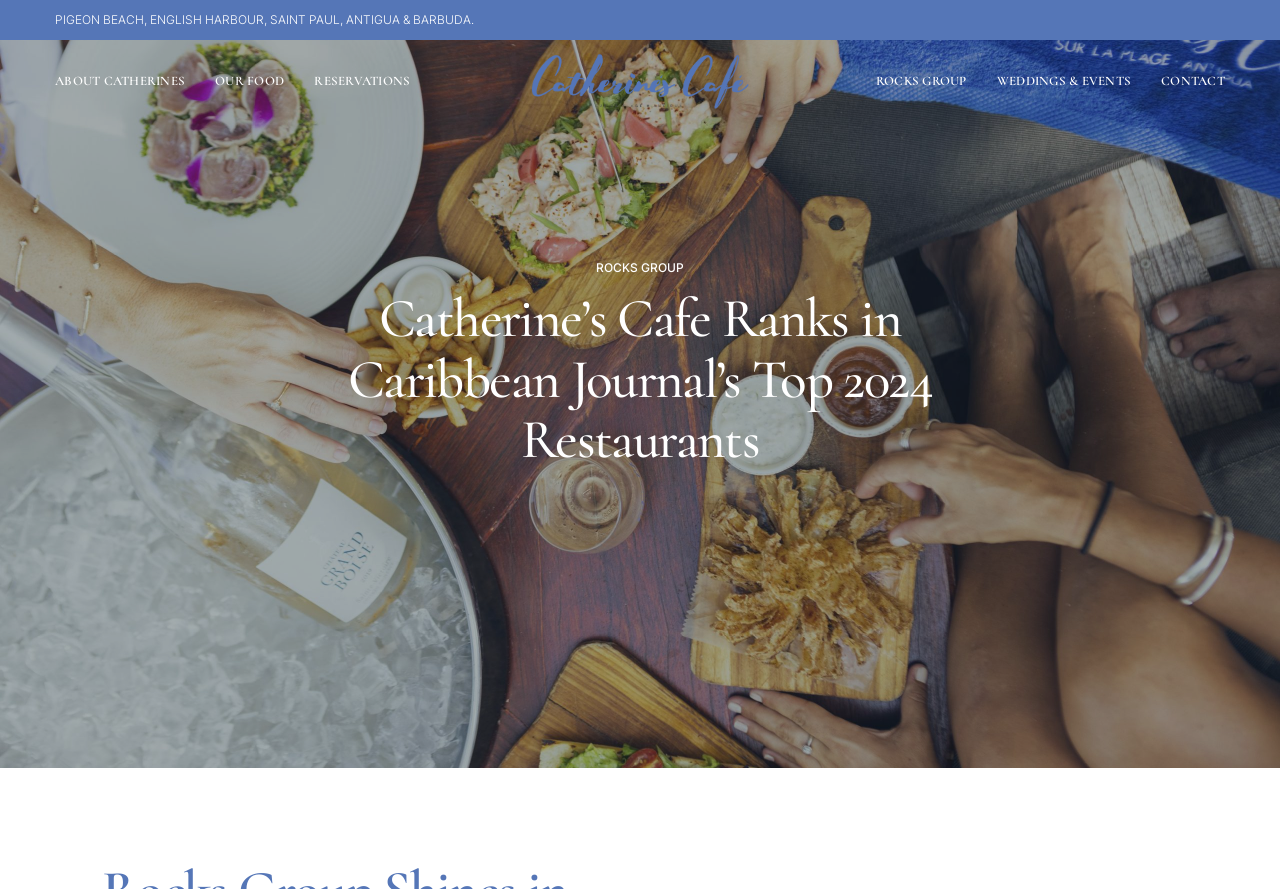Provide an in-depth description of the elements and layout of the webpage.

The webpage appears to be about Catherine's Cafe, a restaurant located in Pigeon Beach, English Harbour, Saint Paul, Antigua & Barbuda. At the top of the page, there is a horizontal navigation menu with five links: "ABOUT CATHERINES", "OUR FOOD", "RESERVATIONS", "ROCKS GROUP", and "WEDDINGS & EVENTS". Below this menu, there is a prominent logo of Catherine's Cafe, which is an image that takes up a significant portion of the page.

In the main content area, there is a heading that announces "Catherine’s Cafe Ranks in Caribbean Journal’s Top 2024 Restaurants". This heading is centered on the page and is surrounded by a decorative figure that spans the entire width of the page. Below the heading, there is a link to the "ROCKS GROUP" on the left side of the page.

At the bottom of the page, there is a footer section that contains a link to "CONTACT" on the right side. The footer section is separated from the main content area by a significant amount of whitespace.

Overall, the webpage has a clean and simple layout, with a focus on showcasing the restaurant's logo and announcing its achievement in the Caribbean Journal's Top 2024 Restaurants.